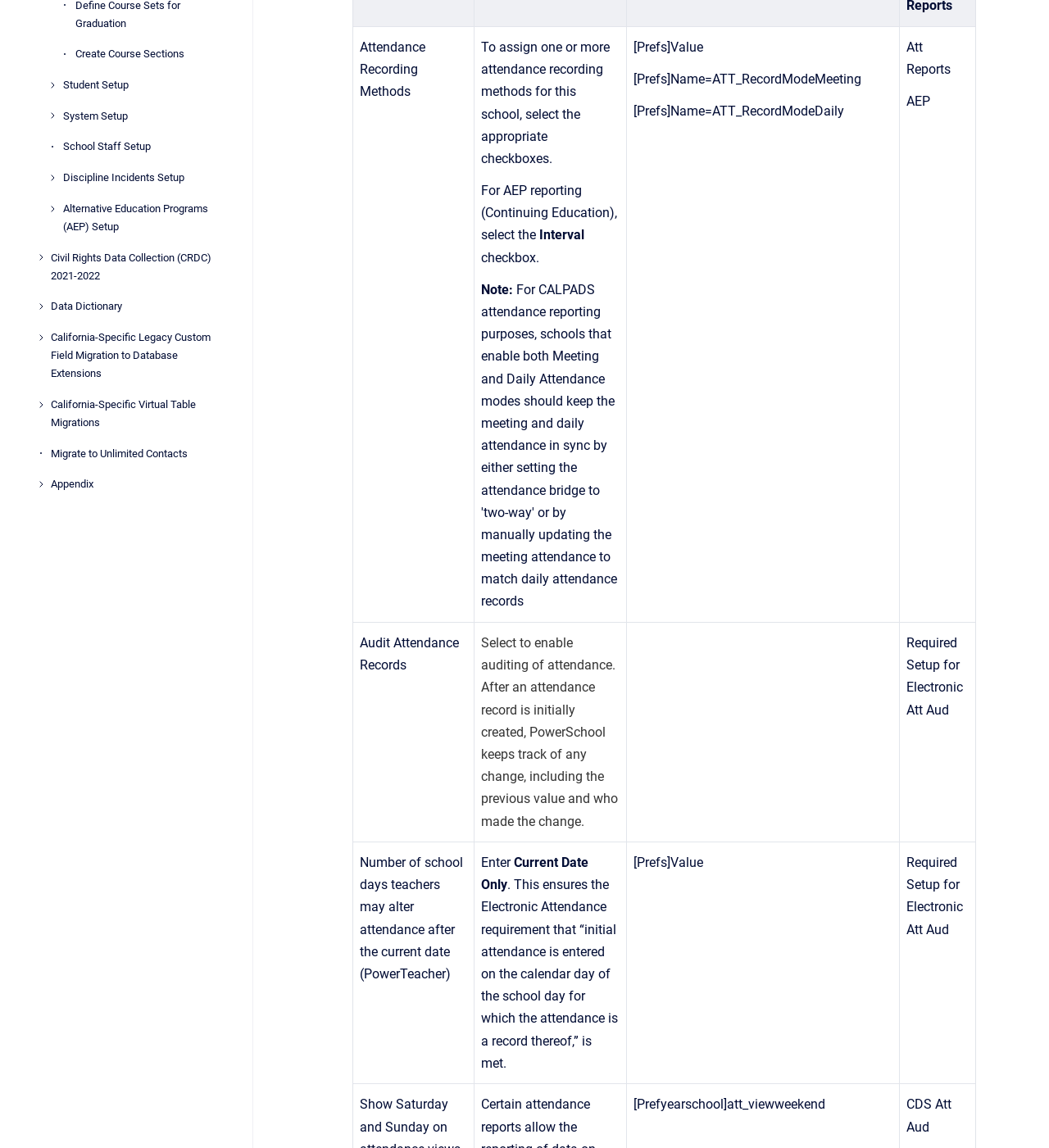Using the provided element description, identify the bounding box coordinates as (top-left x, top-left y, bottom-right x, bottom-right y). Ensure all values are between 0 and 1. Description: Create Course Sections

[0.071, 0.035, 0.216, 0.06]